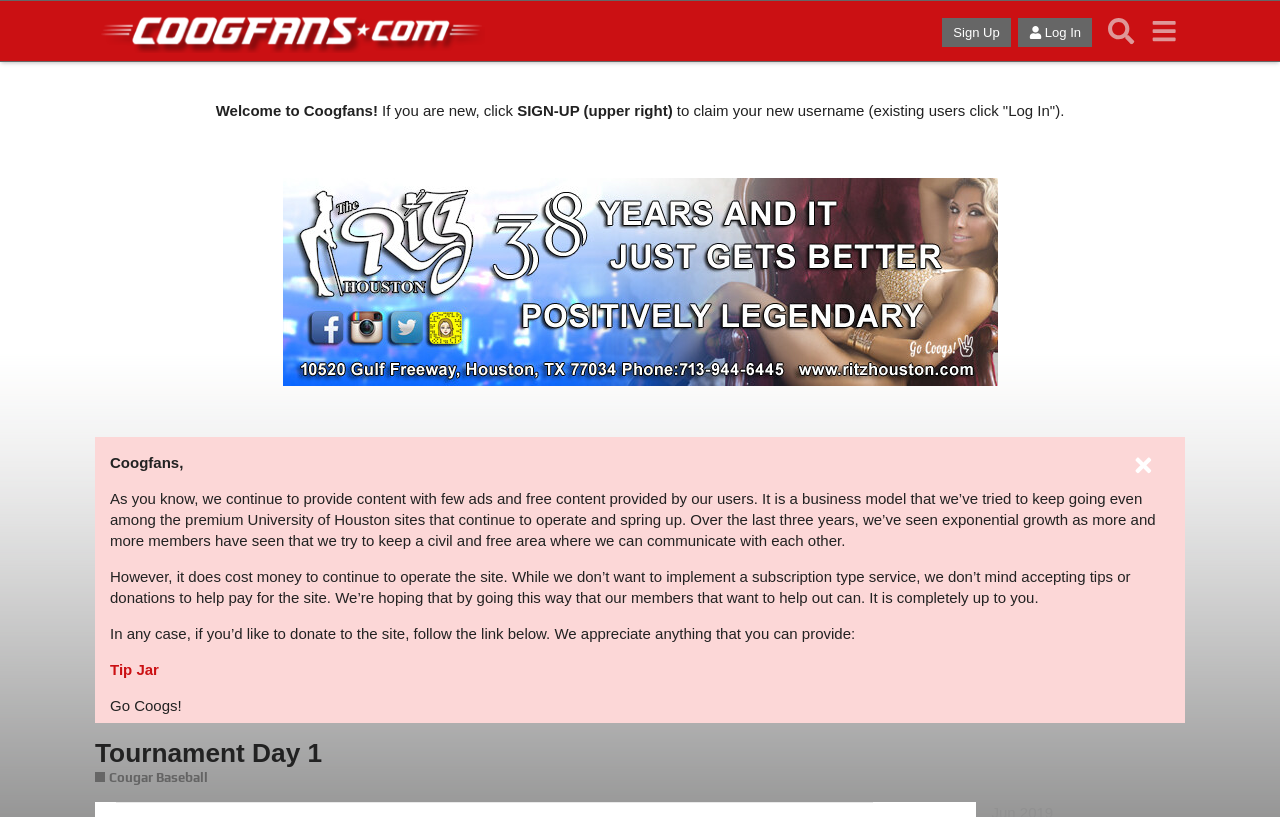Answer the question using only a single word or phrase: 
What is the name of the website?

Coogfans